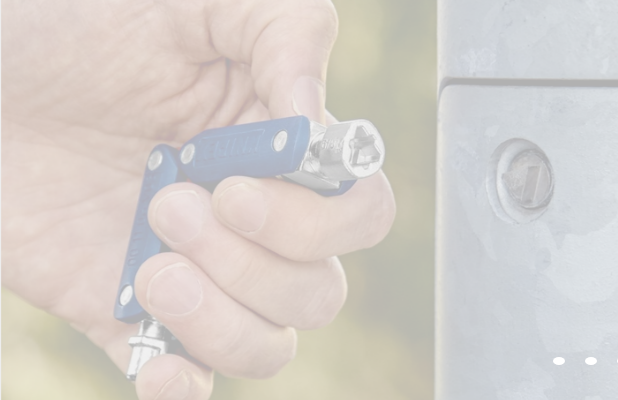Answer the question with a single word or phrase: 
What is the background of the image?

Softly blurred